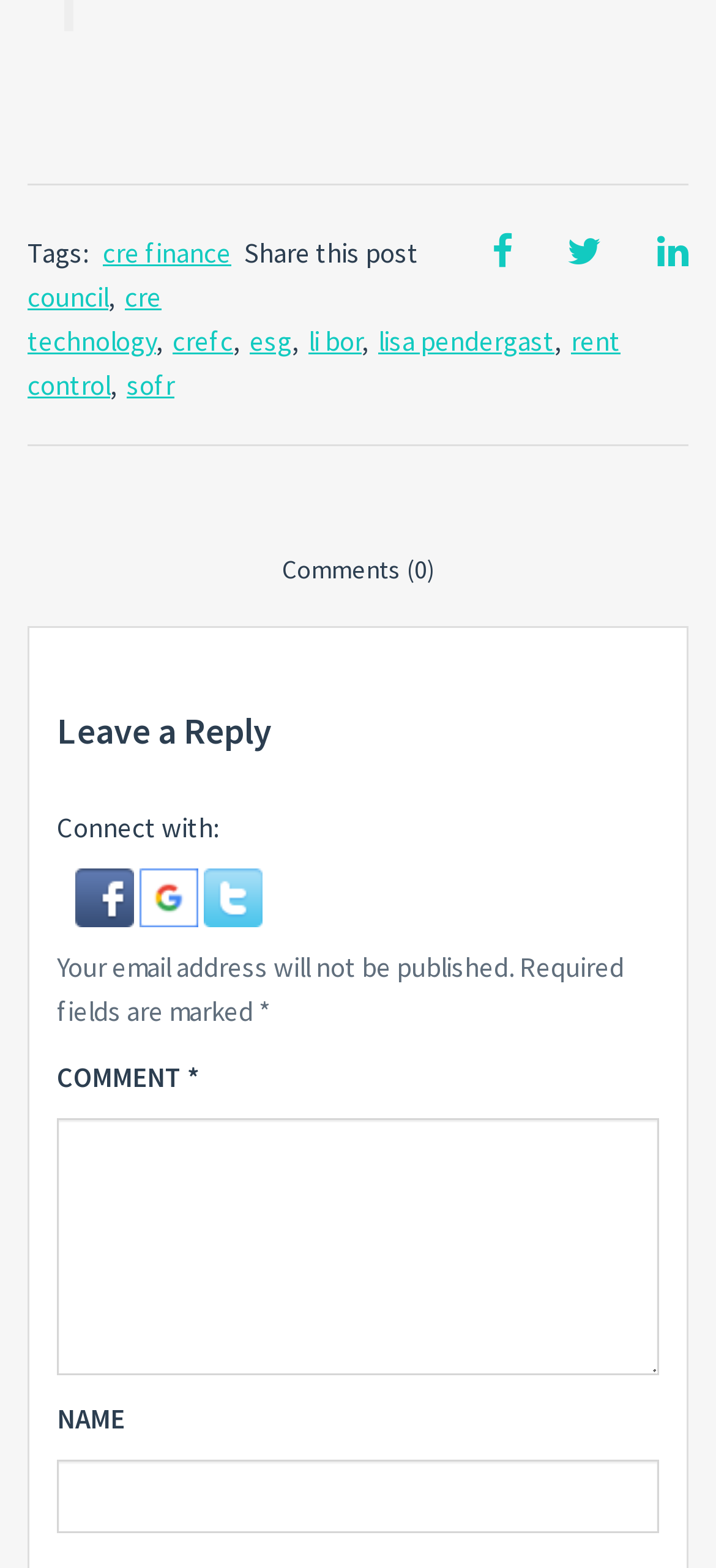Please locate the bounding box coordinates for the element that should be clicked to achieve the following instruction: "View the cre finance council tag". Ensure the coordinates are given as four float numbers between 0 and 1, i.e., [left, top, right, bottom].

[0.038, 0.15, 0.323, 0.201]